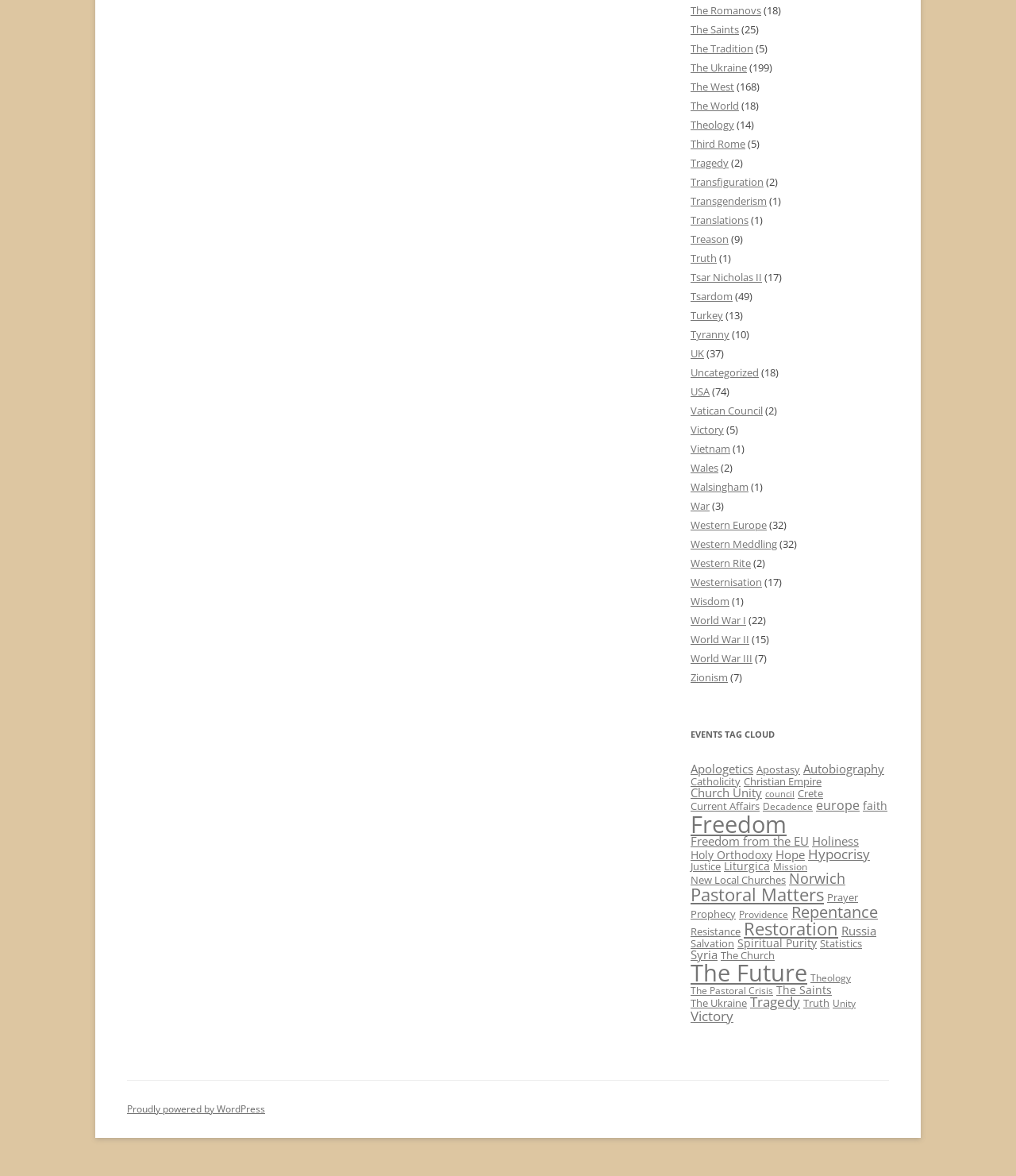Could you find the bounding box coordinates of the clickable area to complete this instruction: "Click on the 'About Us' link"?

None